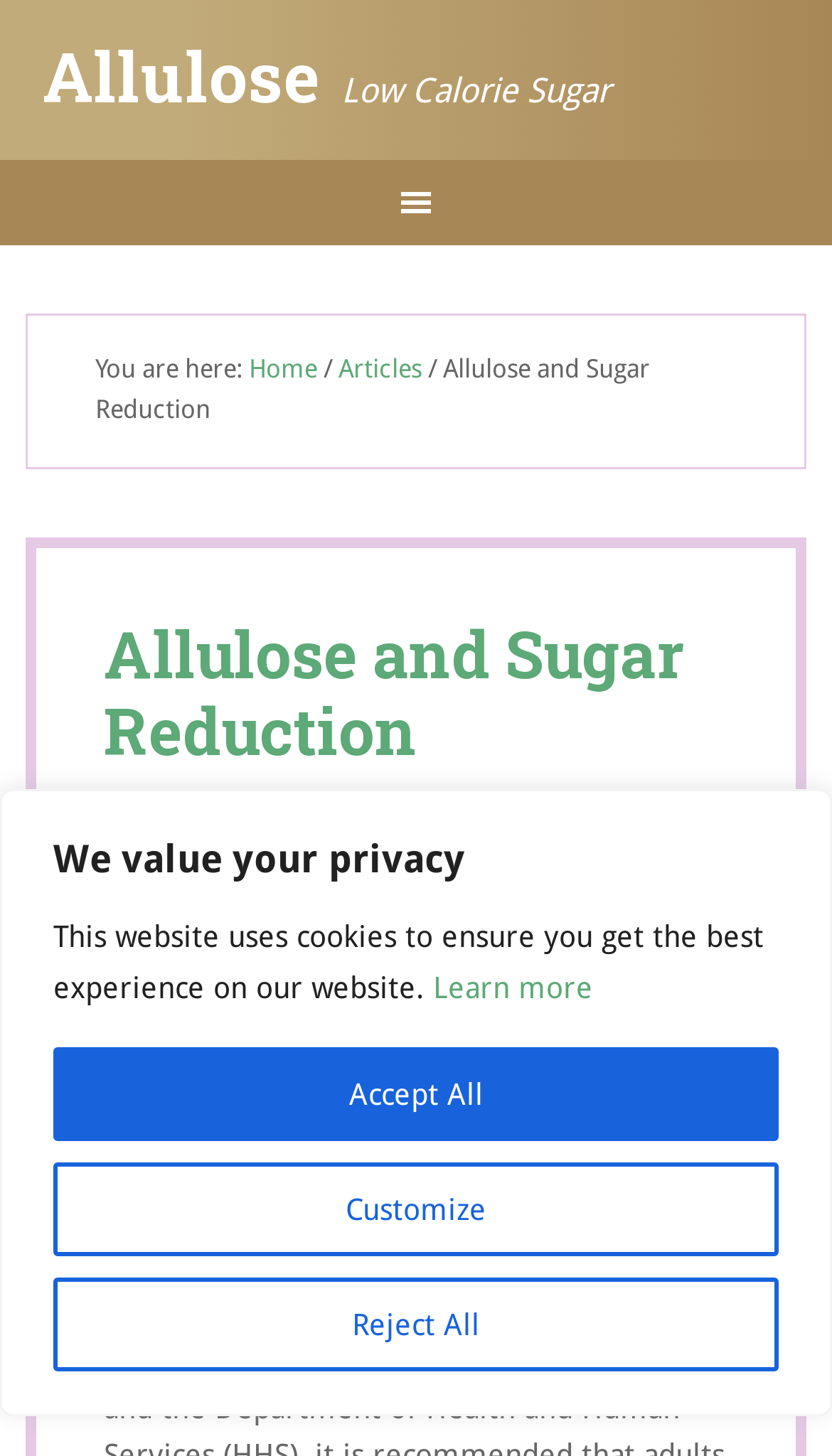Provide a brief response in the form of a single word or phrase:
What is the type of sugar mentioned on the webpage?

Allulose